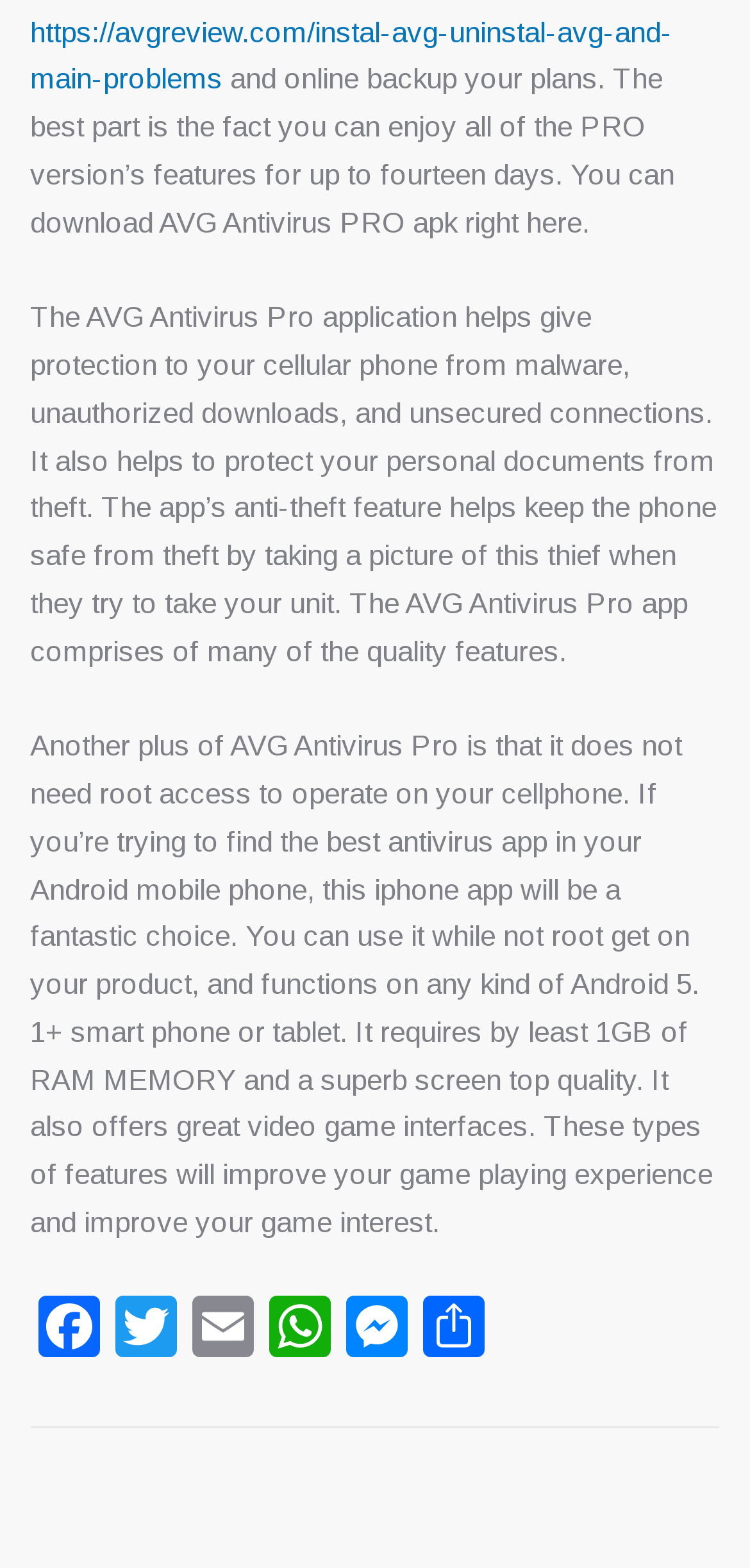What feature helps keep the phone safe from theft?
Ensure your answer is thorough and detailed.

The anti-theft feature of AVG Antivirus Pro helps keep the phone safe from theft by taking a picture of the thief when they try to take the unit.